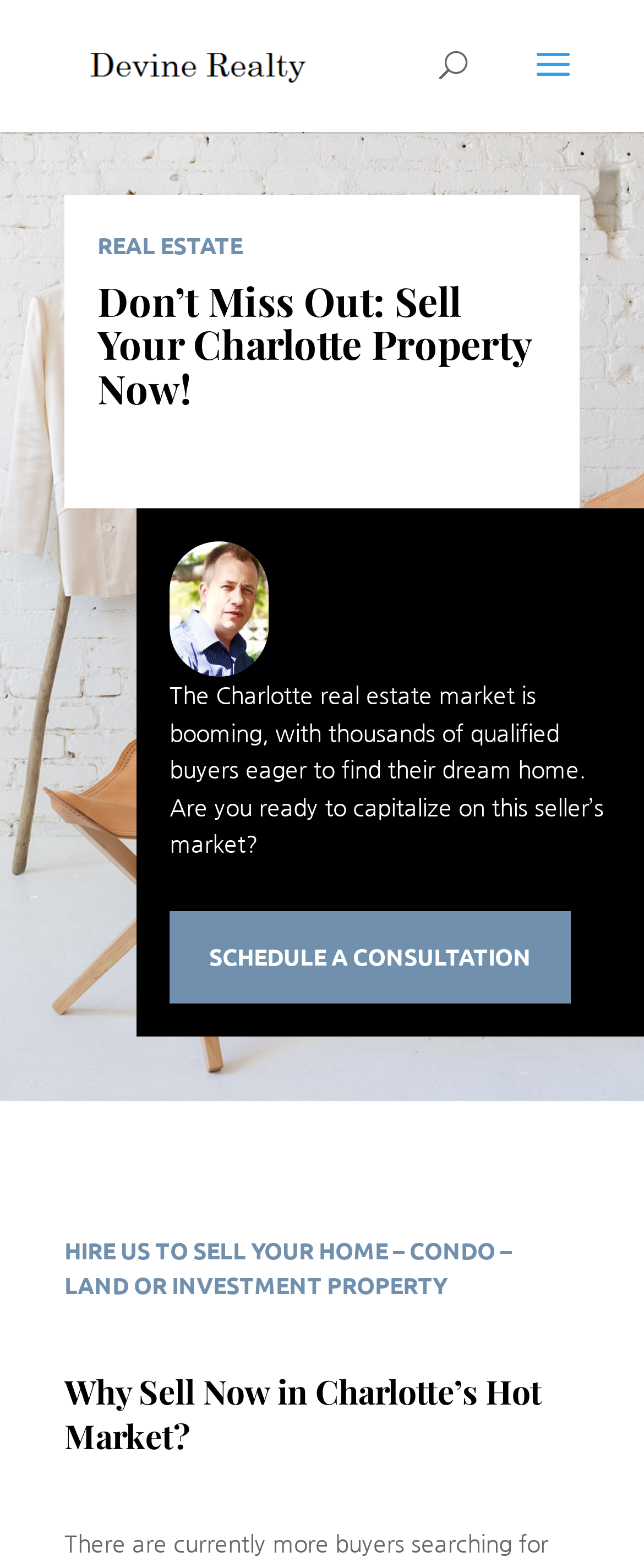What is the tone of the webpage?
Can you offer a detailed and complete answer to this question?

The tone of the webpage is encouraging, as it uses phrases like 'Don’t Miss Out: Sell Your Charlotte Property Now!' and 'Are you ready to capitalize on this seller’s market?' to motivate potential sellers to take action.